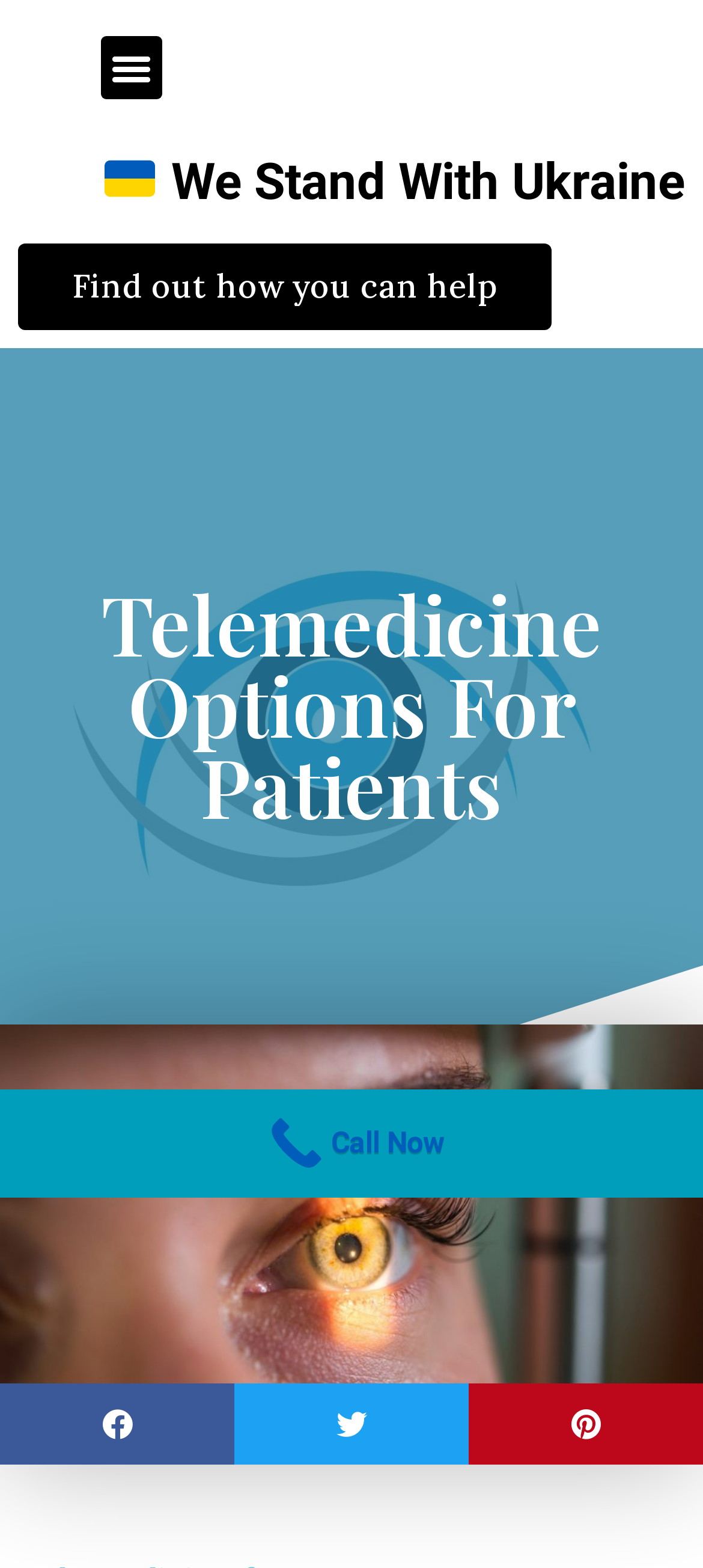What is the purpose of the telemedicine service?
Provide an in-depth and detailed explanation in response to the question.

Based on the webpage, the Precision Eye Institute offers telemedicine for eye care, which suggests that the purpose of the telemedicine service is to provide care for patients with eye emergencies during the Covid-19 pandemic.